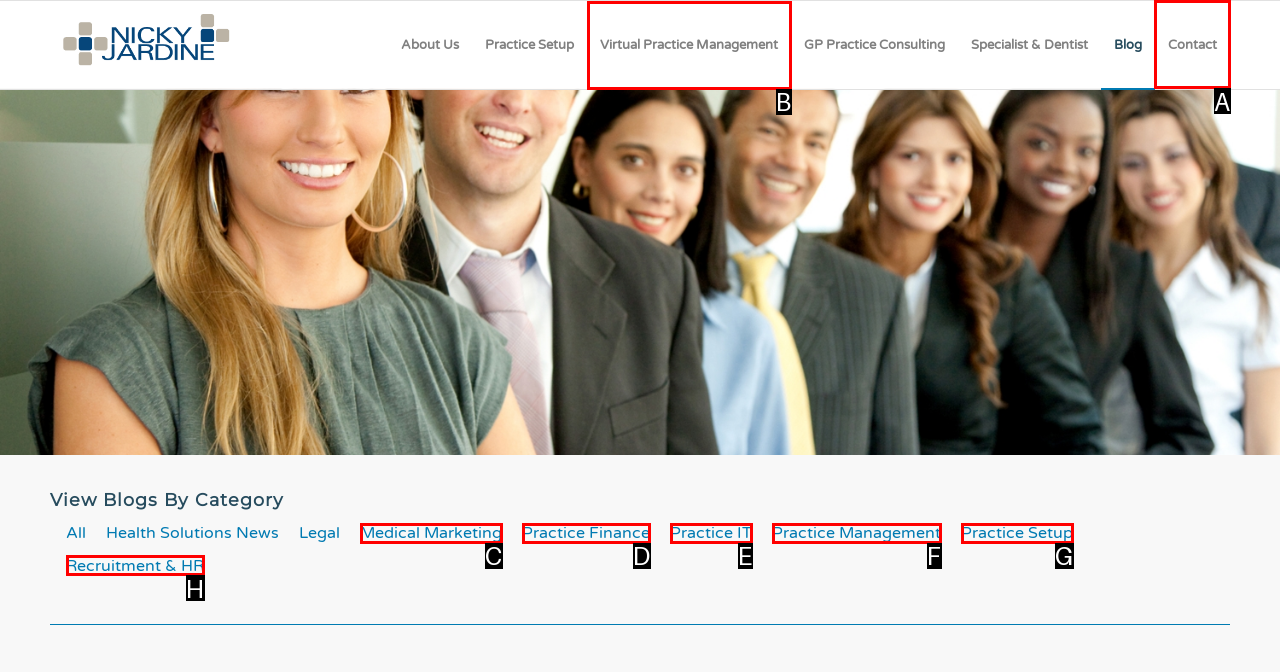For the given instruction: Contact Nicky Jardine, determine which boxed UI element should be clicked. Answer with the letter of the corresponding option directly.

A